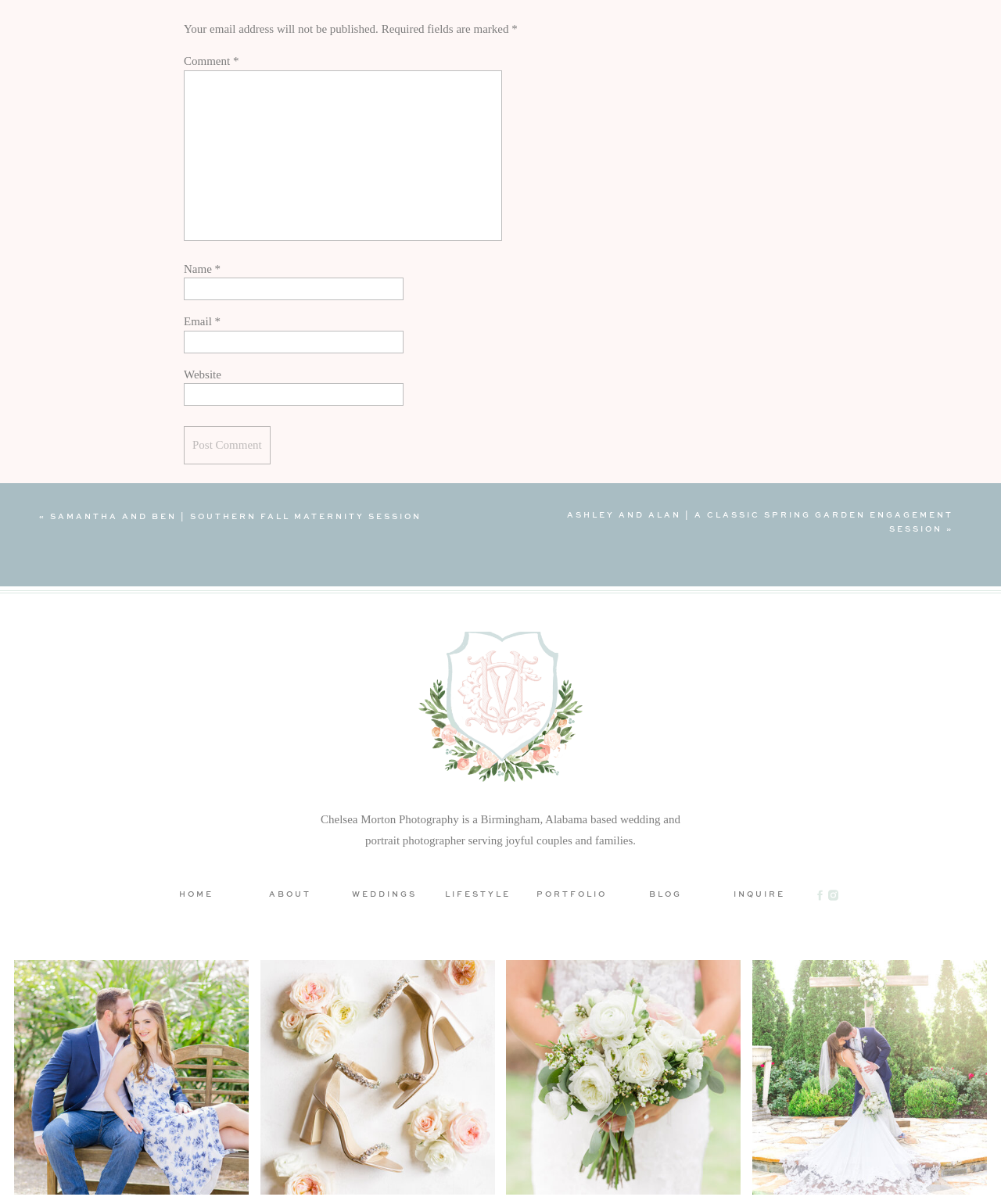Please provide a one-word or phrase answer to the question: 
How many text boxes are required?

3